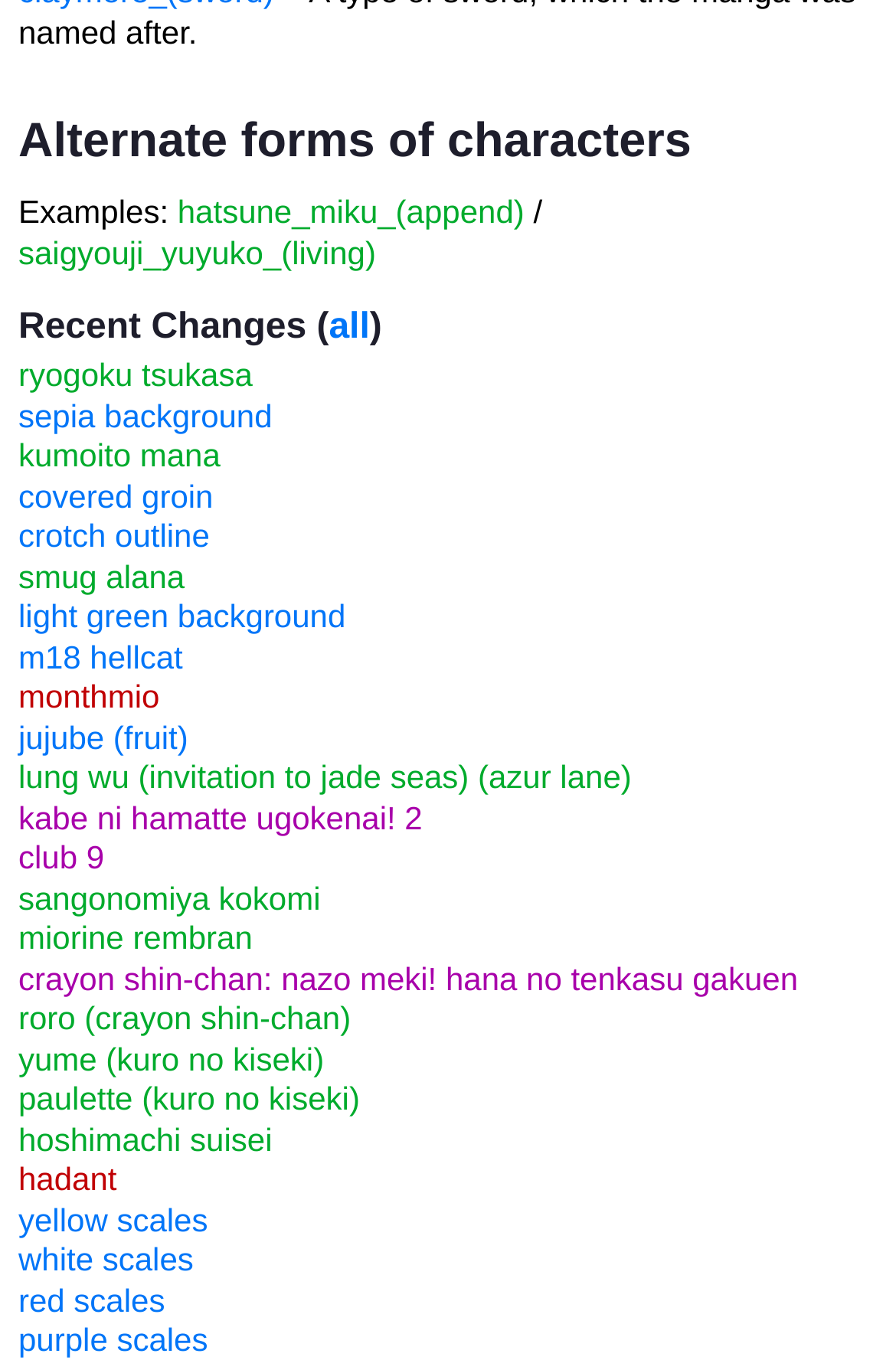Determine the coordinates of the bounding box for the clickable area needed to execute this instruction: "Explore the 'lung wu (invitation to jade seas) (azur lane)' page".

[0.021, 0.557, 0.705, 0.584]